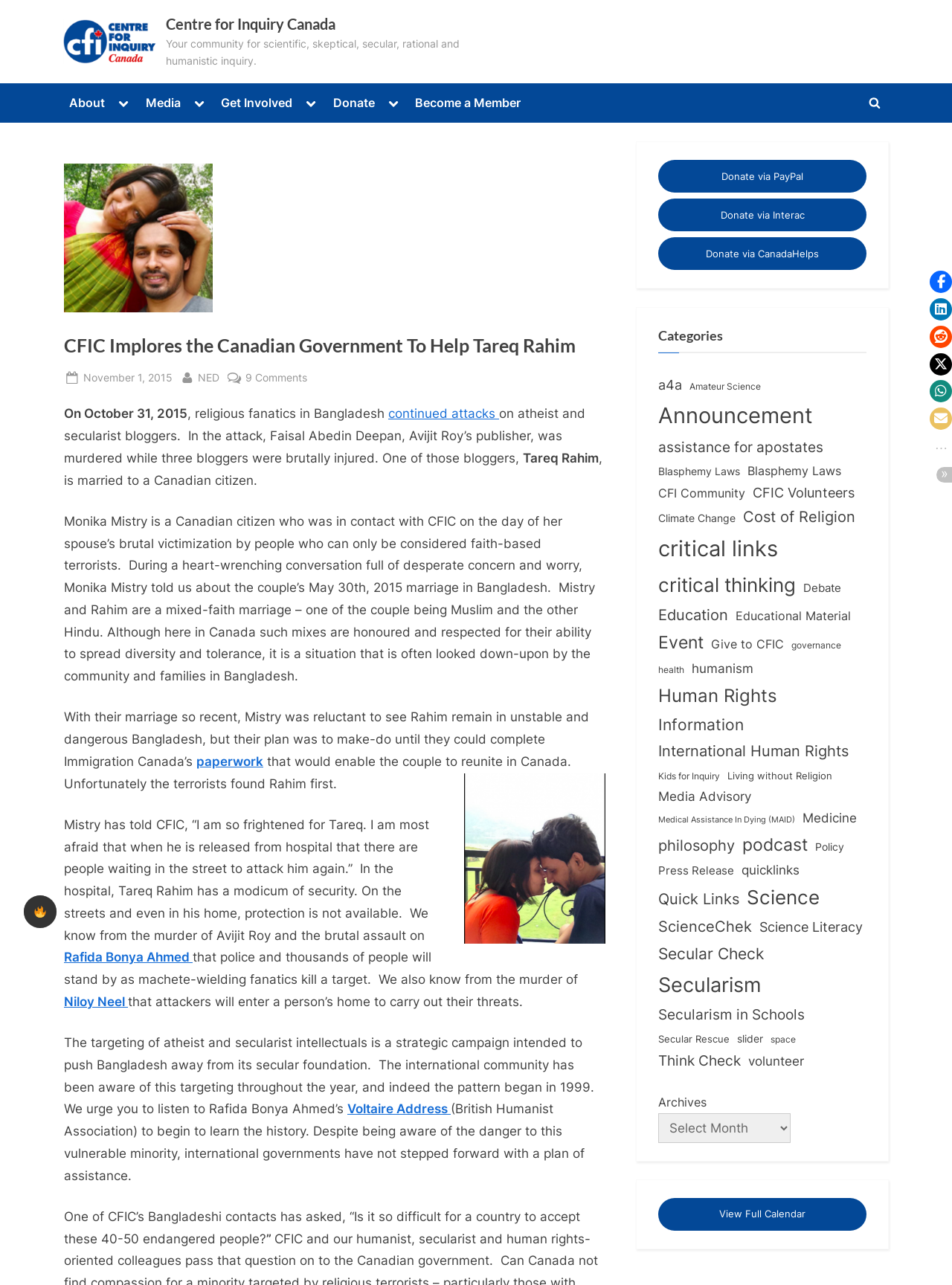What is the name of the publisher who was murdered?
Using the information from the image, answer the question thoroughly.

I found the answer by reading the article, which mentions that Faisal Abedin Deepan, Avijit Roy's publisher, was murdered in an attack.